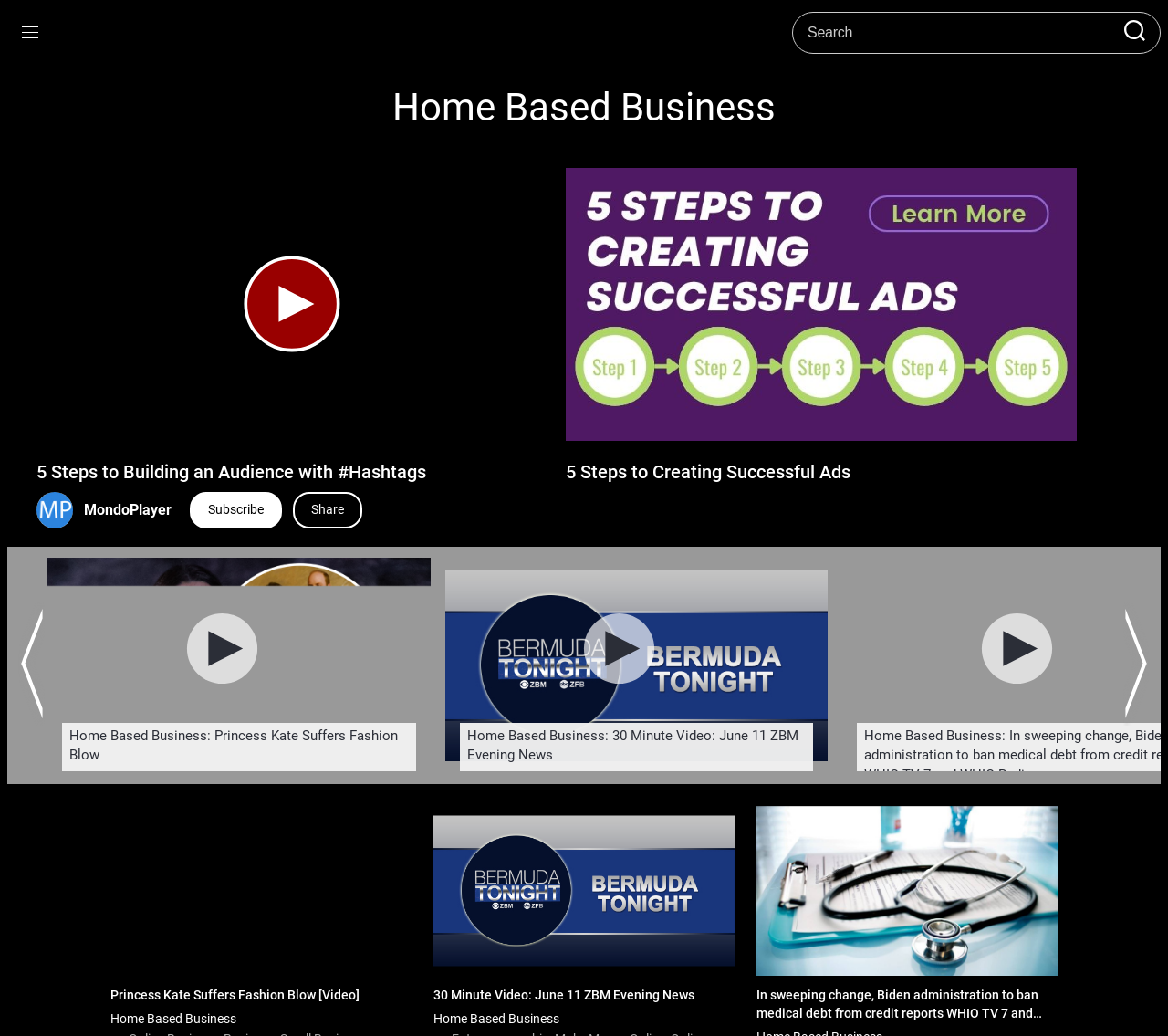Determine the bounding box coordinates for the UI element described. Format the coordinates as (top-left x, top-left y, bottom-right x, bottom-right y) and ensure all values are between 0 and 1. Element description: Home Based Business

[0.095, 0.976, 0.202, 0.99]